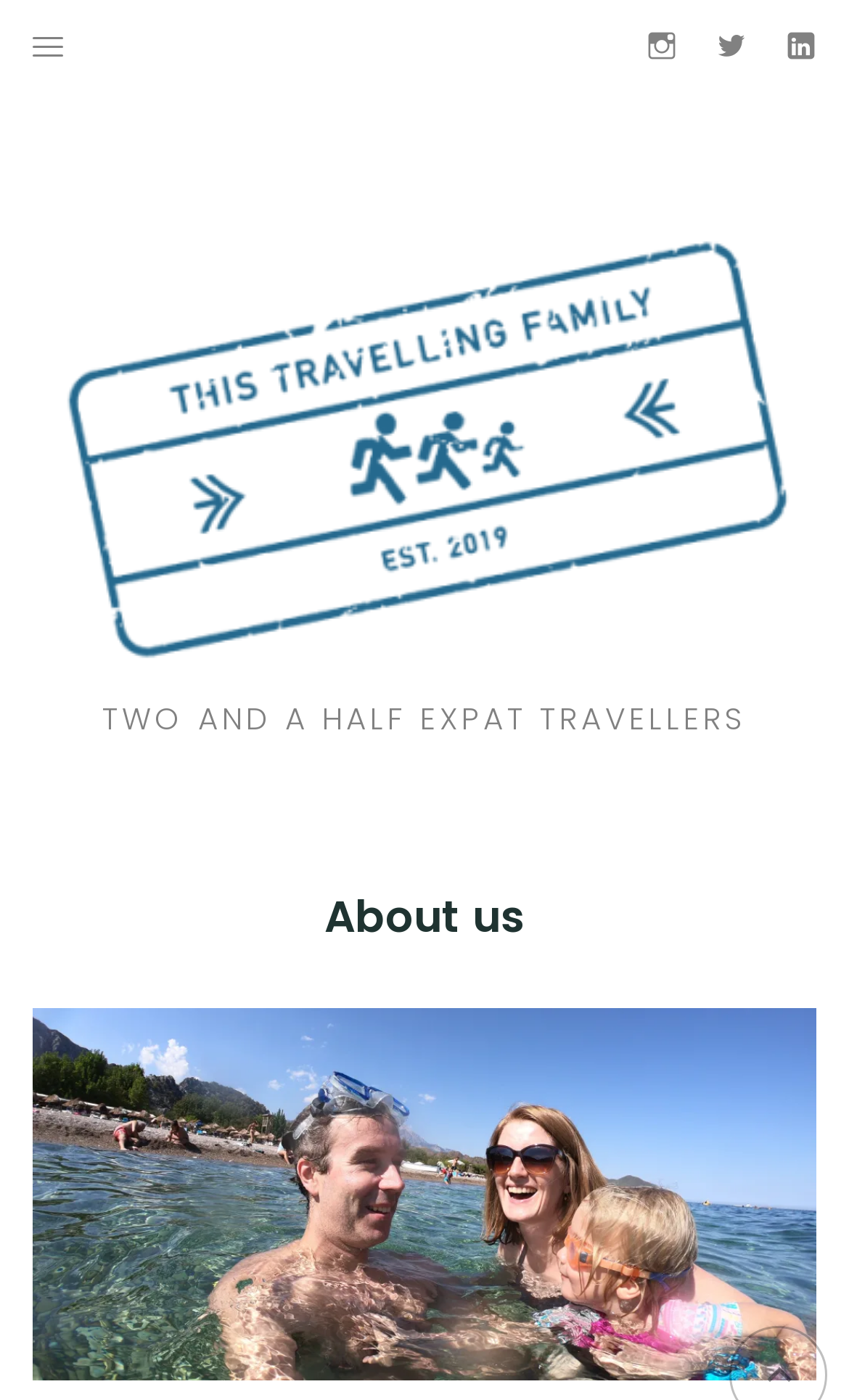What is the shape of the icon next to the 'Instagram' link?
Please give a detailed and elaborate answer to the question.

The icon next to the 'Instagram' link is a square shape, which is a common representation of the Instagram logo. This icon is used to indicate that the link leads to the family's Instagram profile.